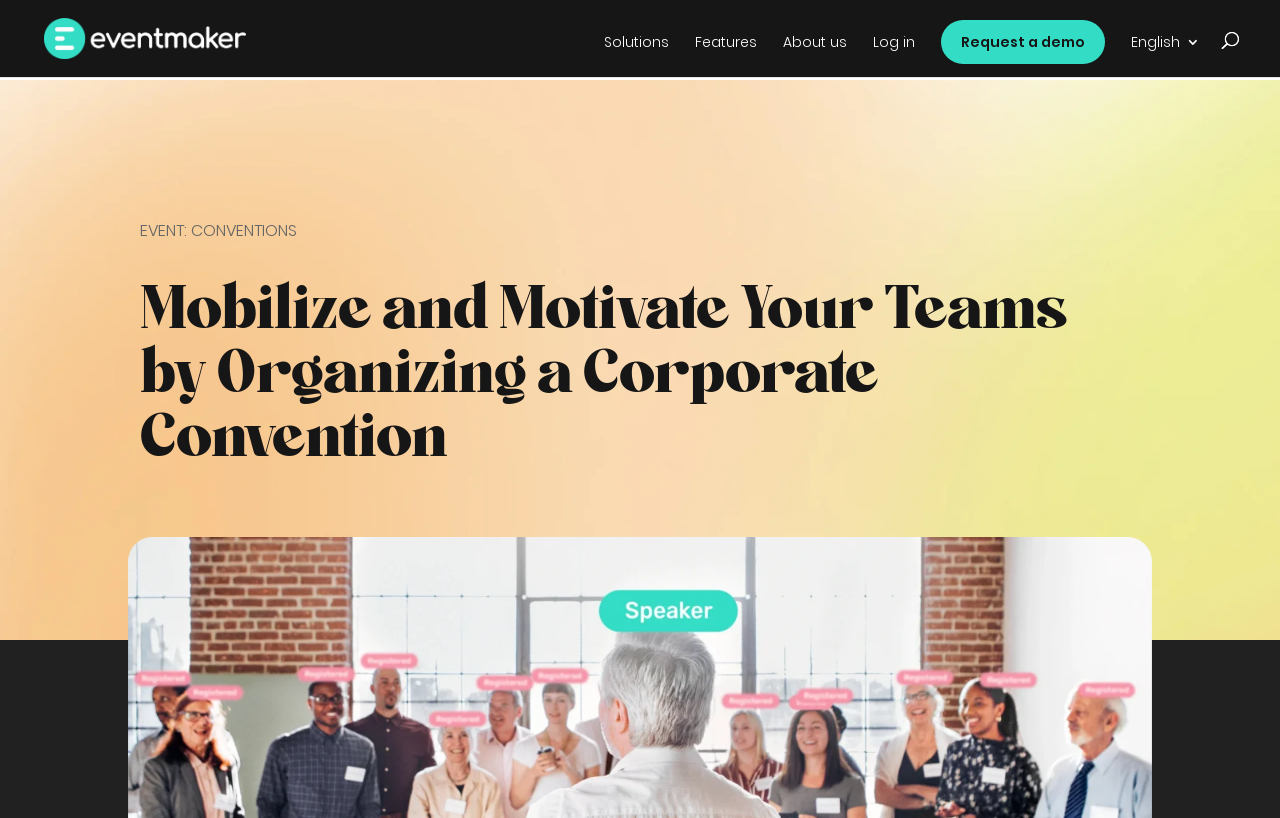How many languages are available?
Please use the image to provide a one-word or short phrase answer.

1